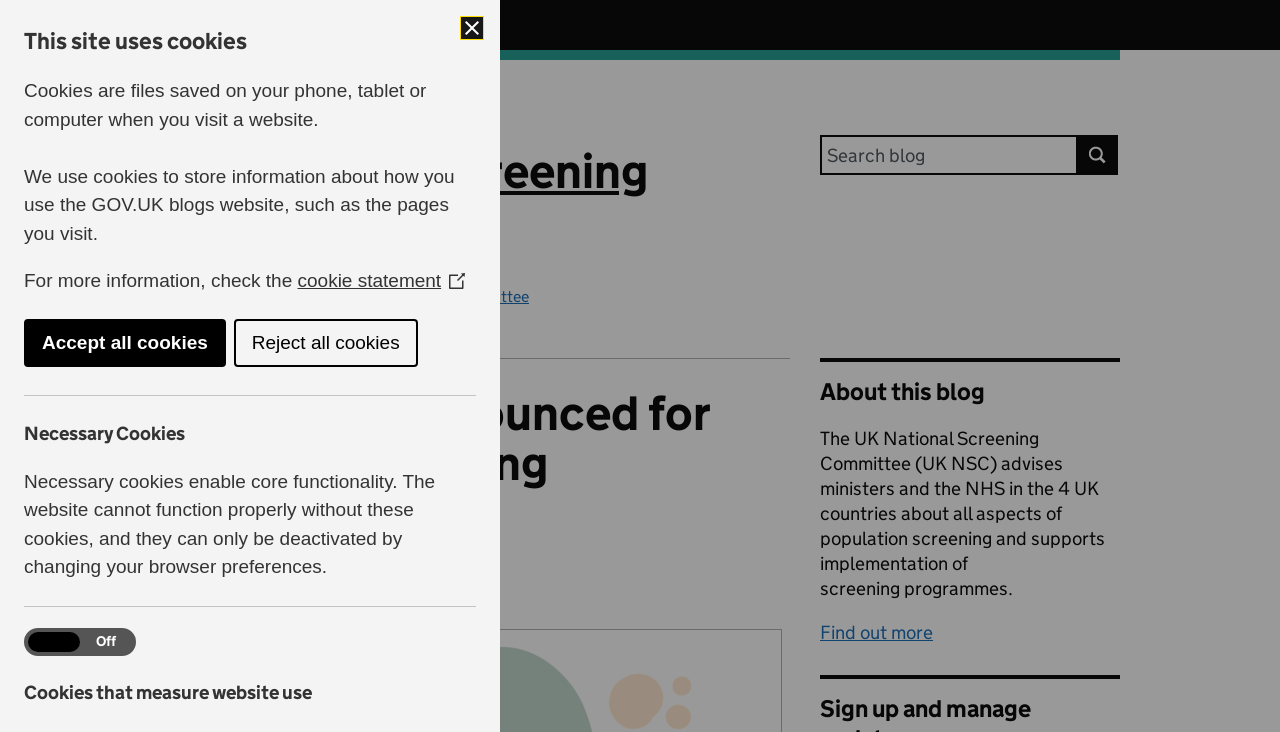Determine the bounding box coordinates of the target area to click to execute the following instruction: "Find out more about the UK National Screening Committee."

[0.641, 0.848, 0.729, 0.88]